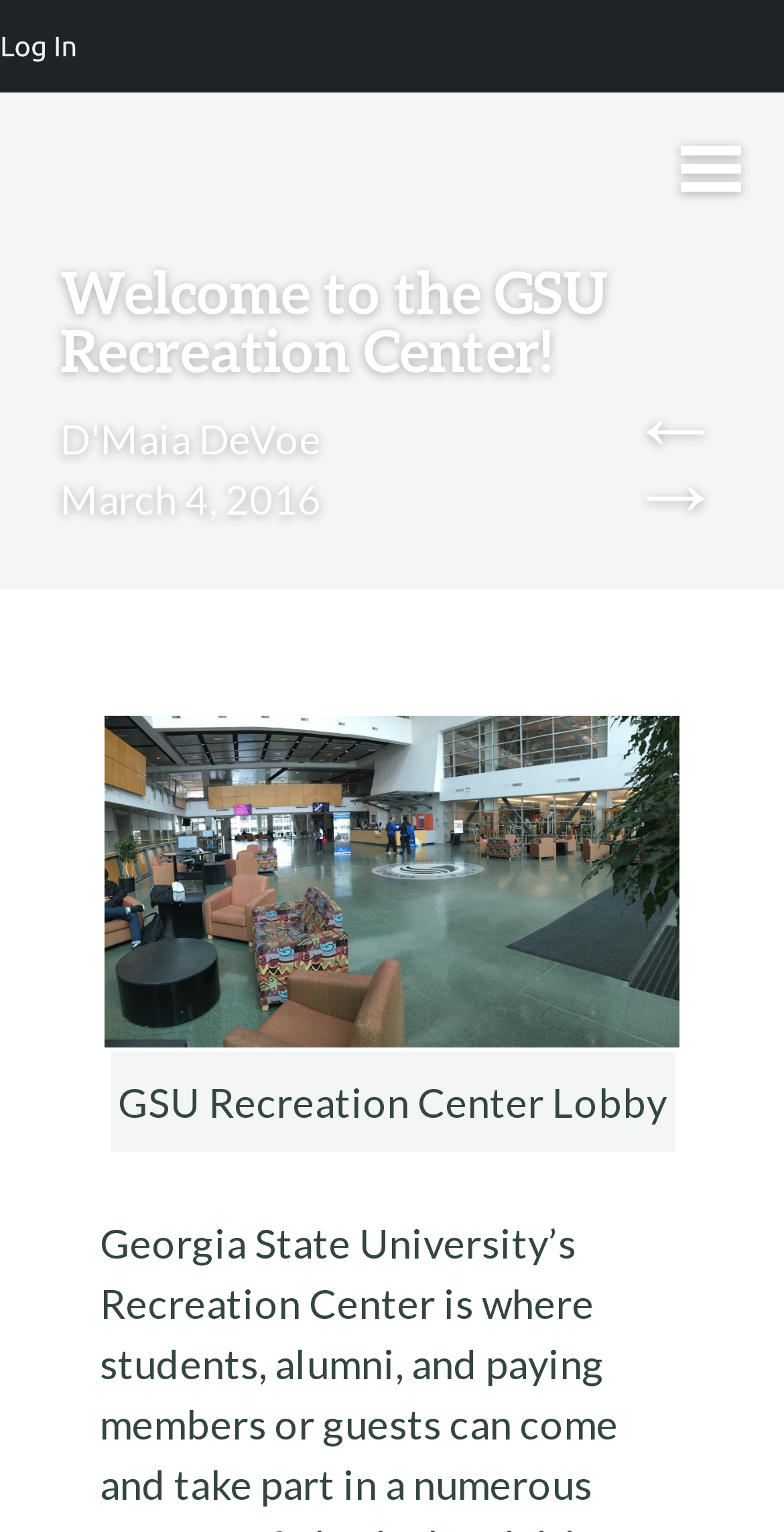Please specify the bounding box coordinates in the format (top-left x, top-left y, bottom-right x, bottom-right y), with all values as floating point numbers between 0 and 1. Identify the bounding box of the UI element described by: March 4, 2016

[0.077, 0.31, 0.41, 0.341]